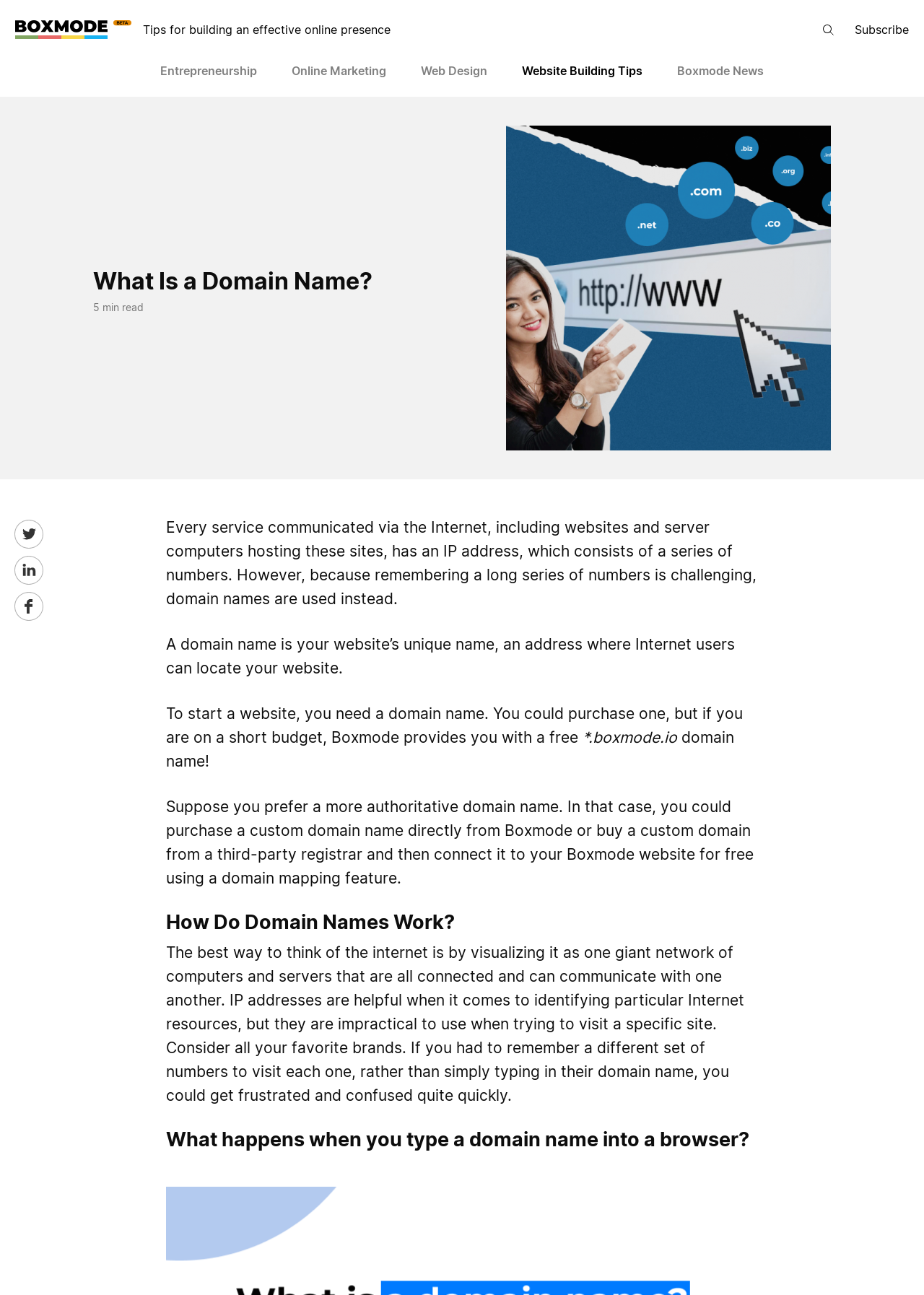Please locate the clickable area by providing the bounding box coordinates to follow this instruction: "Share the article on Twitter".

[0.016, 0.397, 0.047, 0.419]